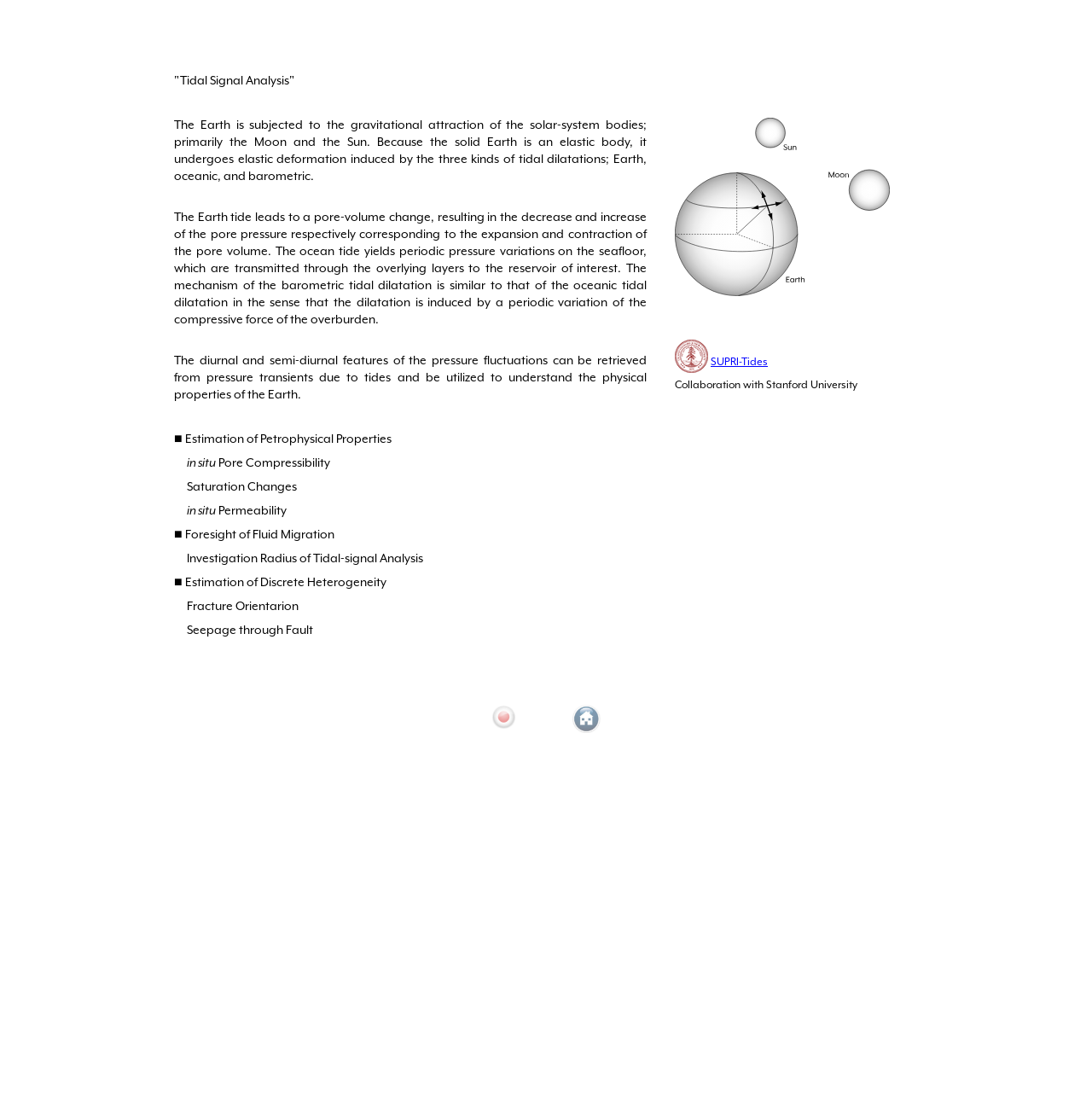What is the name of the project or organization mentioned on the webpage?
Please provide a single word or phrase answer based on the image.

SUPRI-Tides